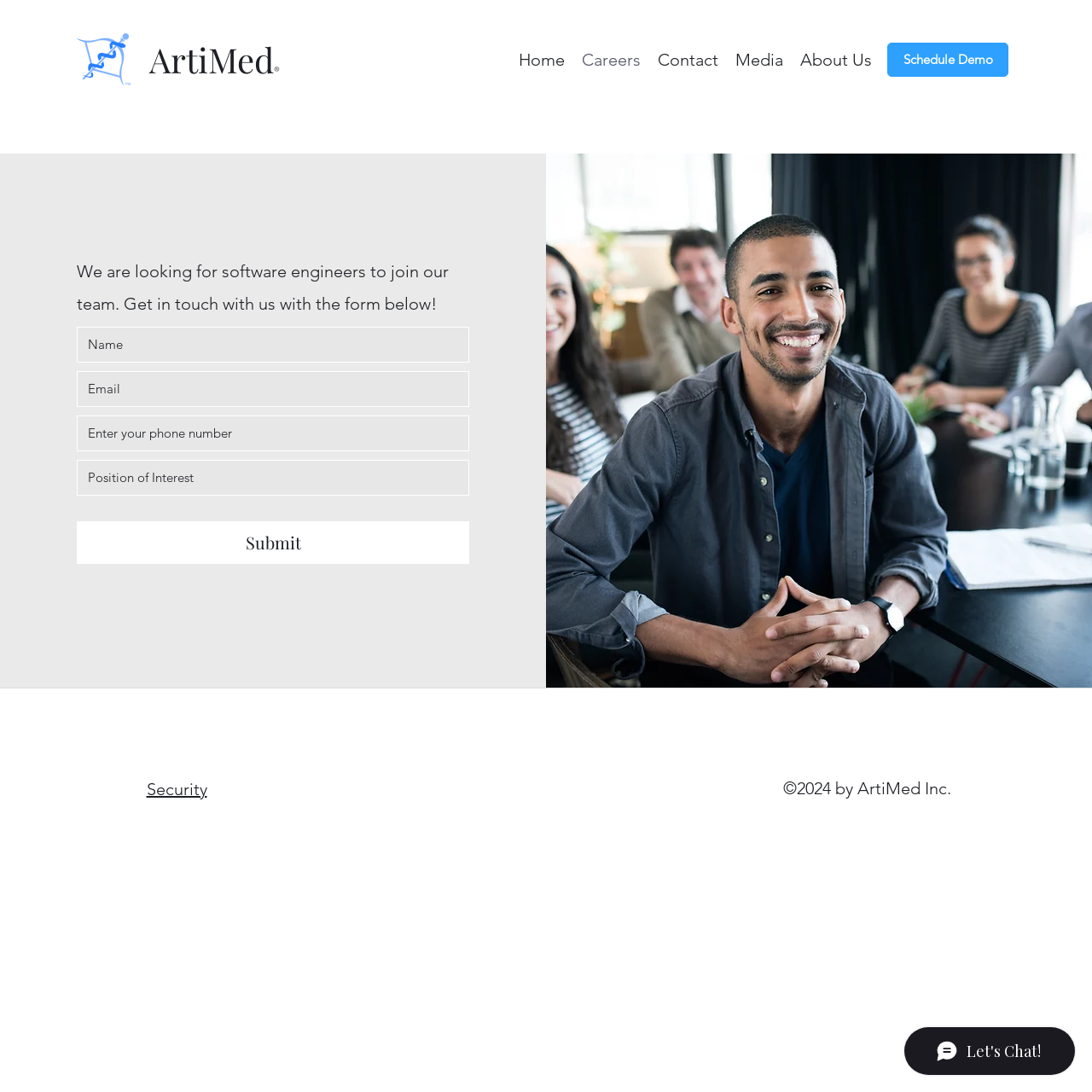What is the topic of the image on the right side of the page?
Please provide a single word or phrase as your answer based on the screenshot.

Smiling Team